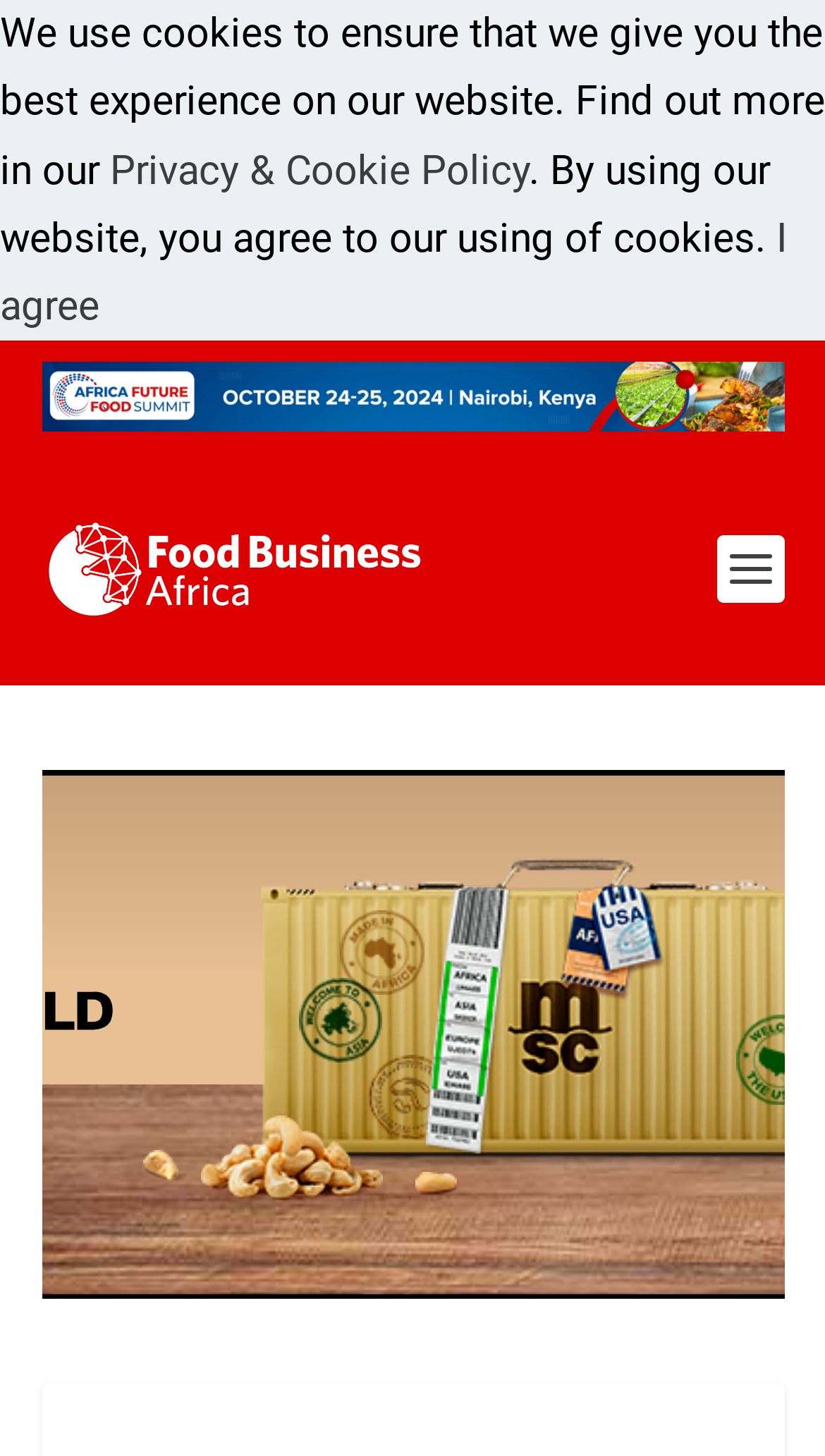Identify the primary heading of the webpage and provide its text.

Danish biotechnology company Novozymes launches new dough improving ingredient